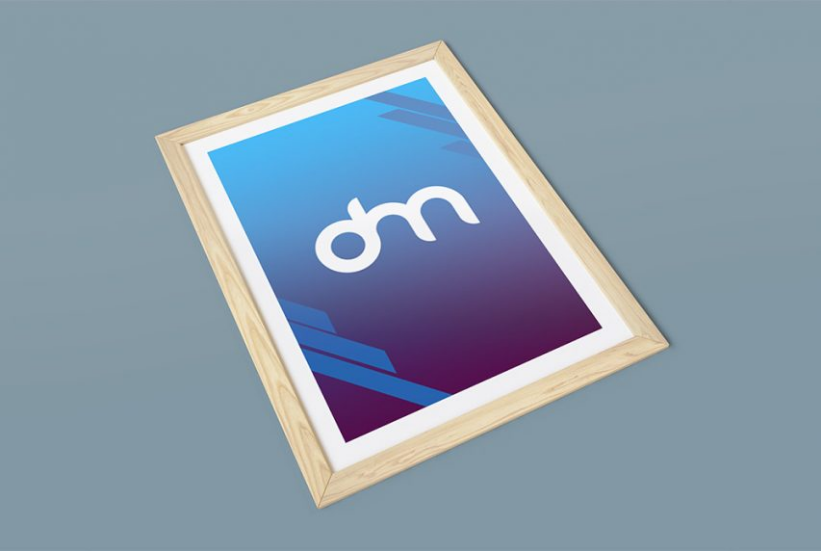Provide a brief response in the form of a single word or phrase:
What is the purpose of this mockup?

Professional presentations and artistic planning